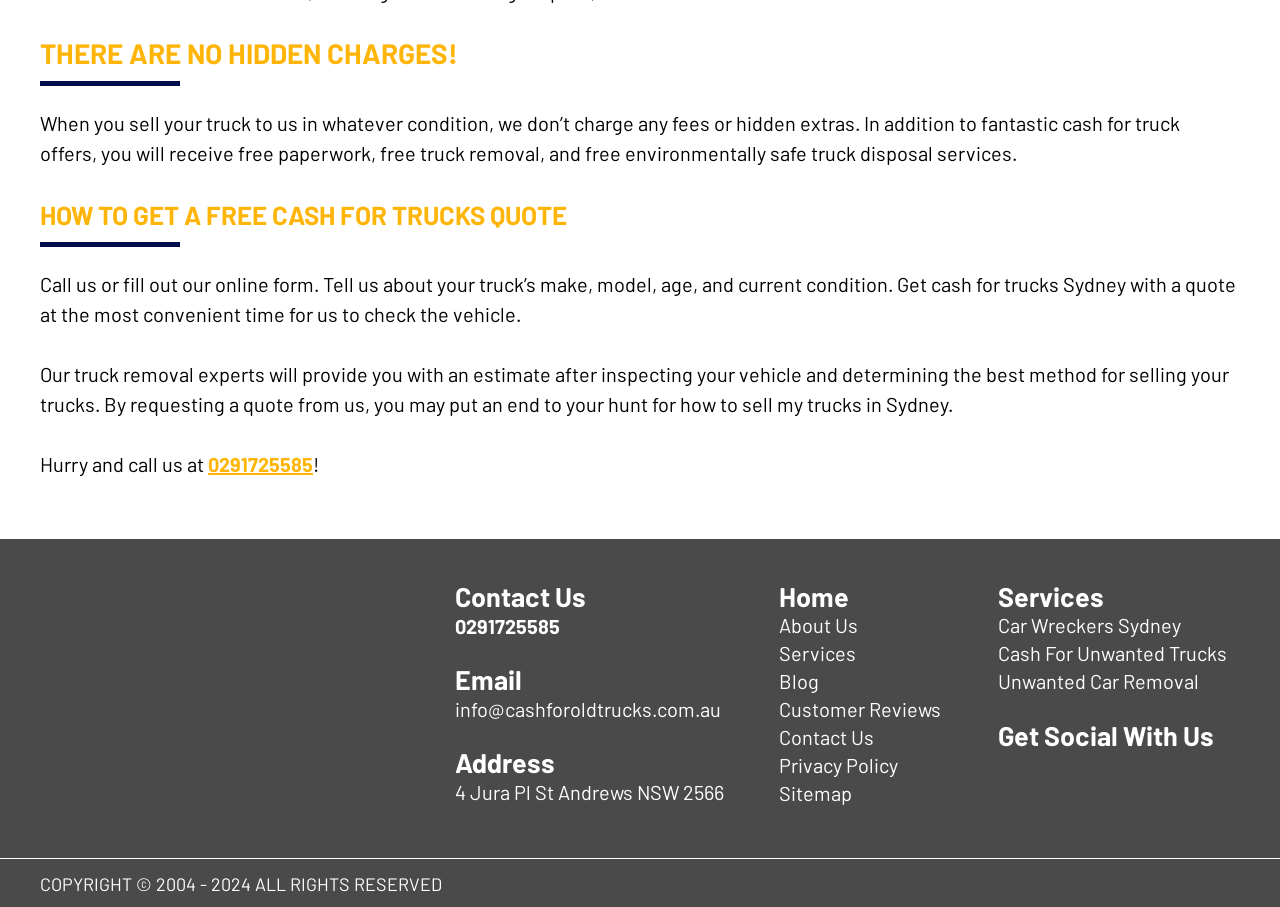Provide the bounding box coordinates for the UI element that is described by this text: "Customer Reviews". The coordinates should be in the form of four float numbers between 0 and 1: [left, top, right, bottom].

[0.609, 0.768, 0.735, 0.795]